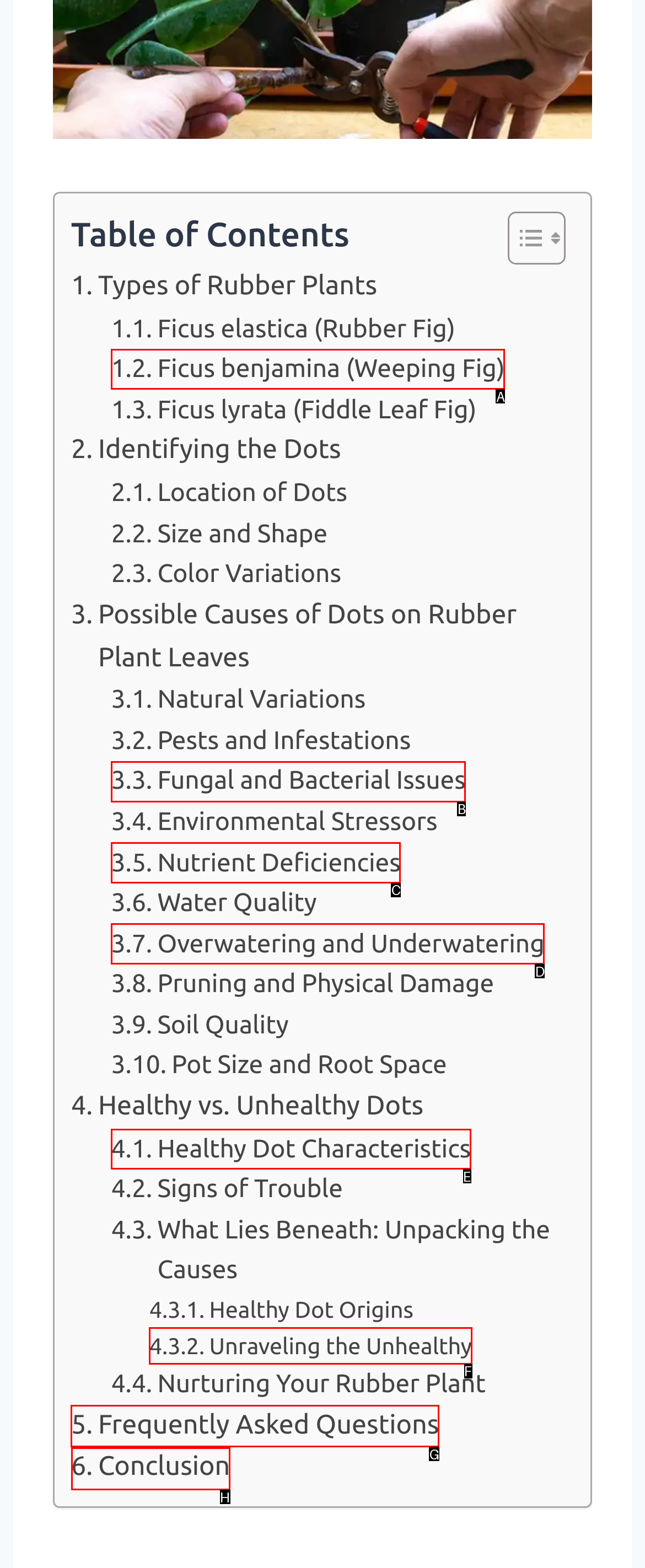Determine which UI element I need to click to achieve the following task: Check Frequently Asked Questions Provide your answer as the letter of the selected option.

G